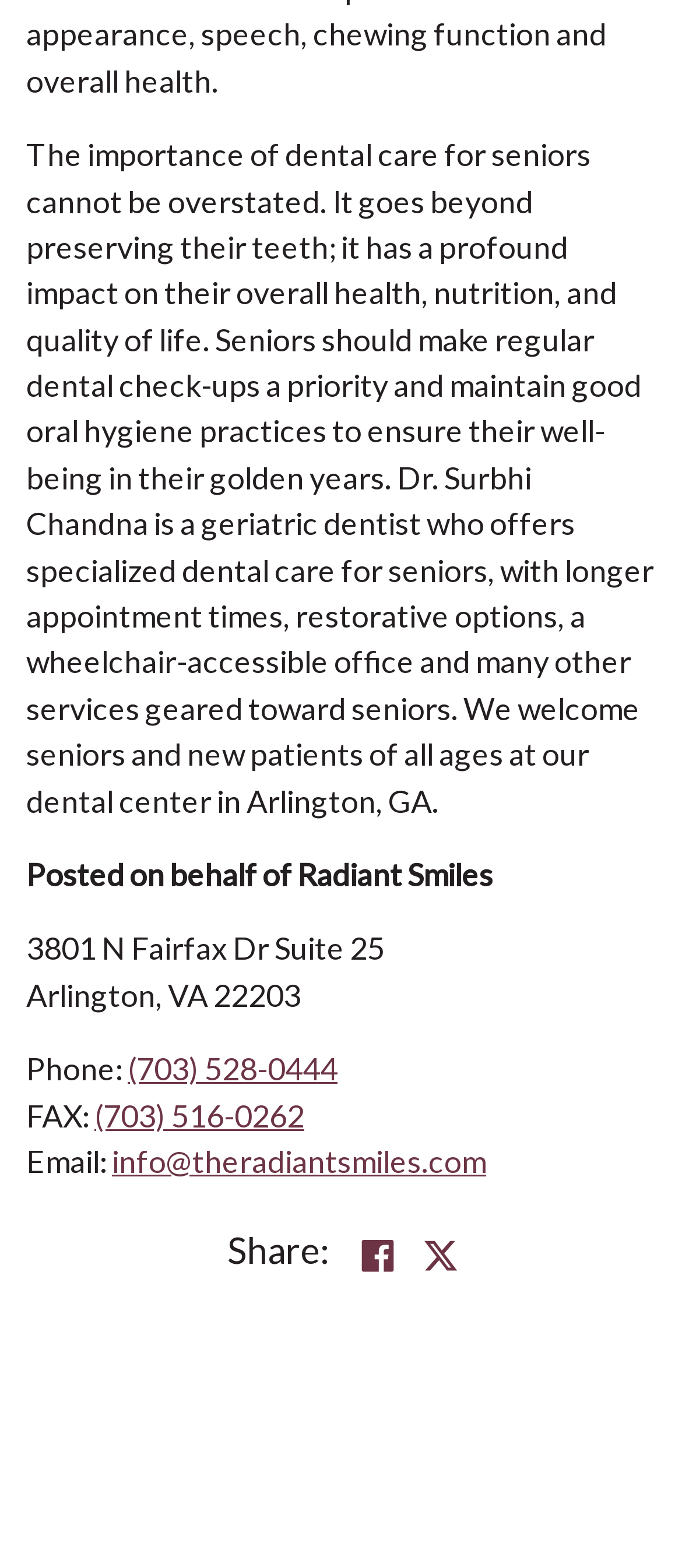What is the city where the dental center is located?
Refer to the image and offer an in-depth and detailed answer to the question.

The city where the dental center is located is mentioned in the address, which is '3801 N Fairfax Dr Suite 25, Arlington, VA 22030'.